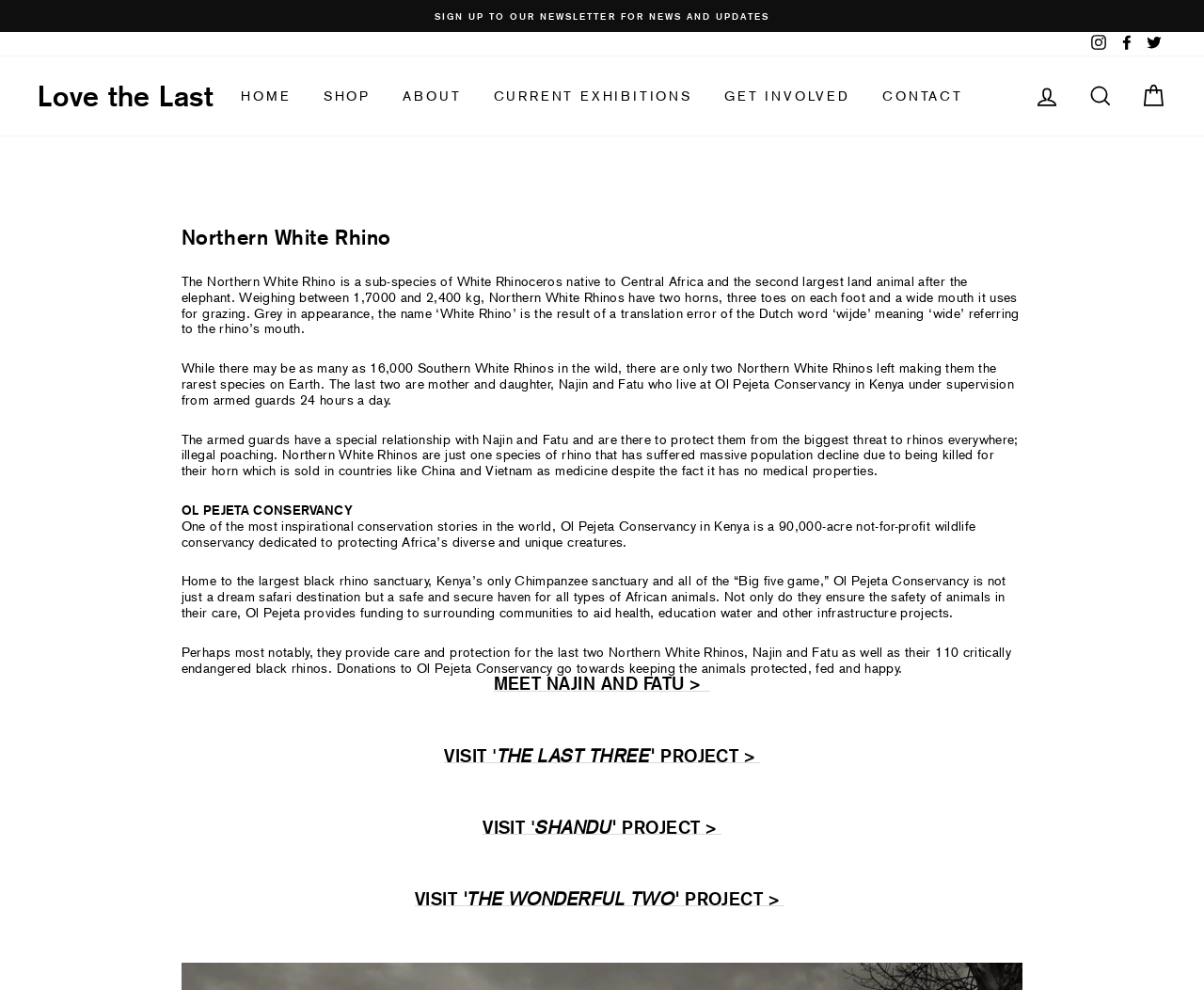Please identify the bounding box coordinates of the area that needs to be clicked to follow this instruction: "Meet Najin and Fatu".

[0.41, 0.66, 0.59, 0.675]